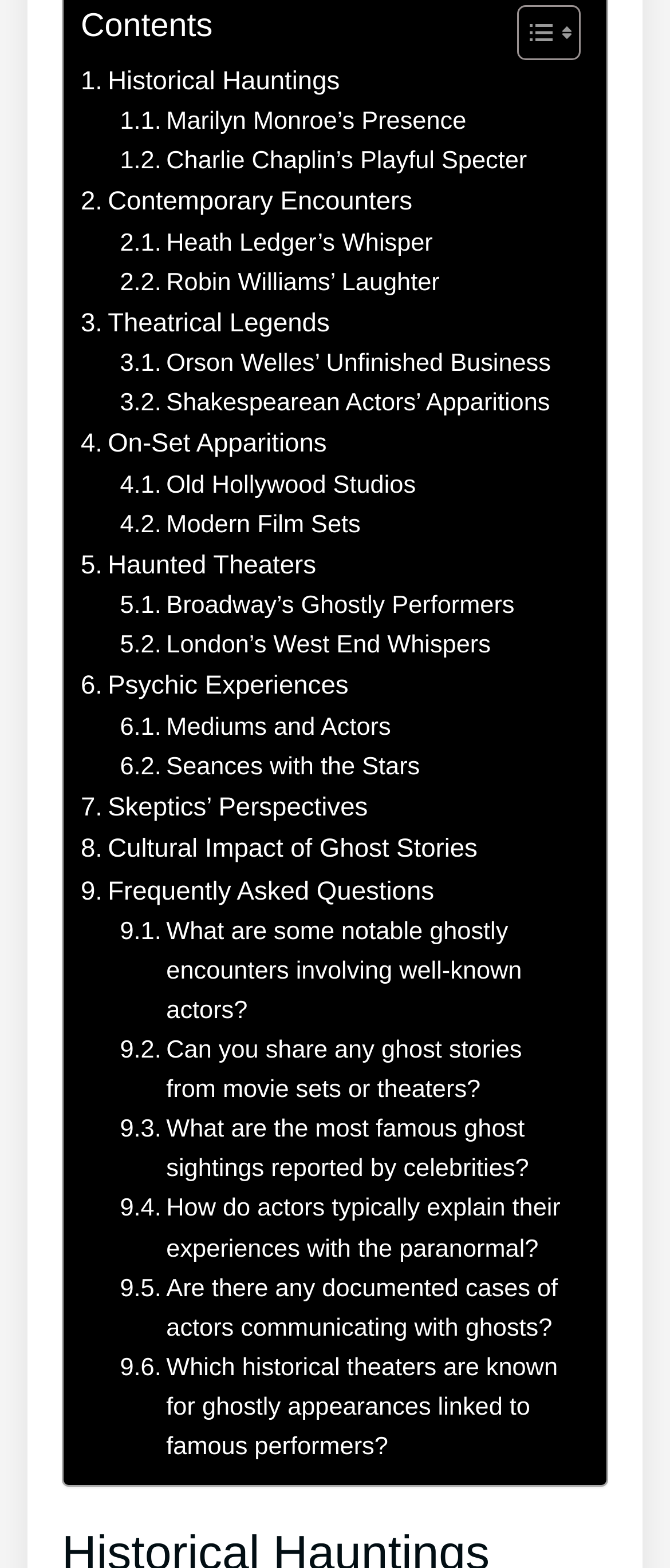Please analyze the image and provide a thorough answer to the question:
What is the theme of the webpage?

The webpage appears to be focused on ghostly encounters and paranormal experiences in the entertainment industry, including stories about famous actors, movie sets, and theaters. The links and categories on the webpage all relate to this theme.